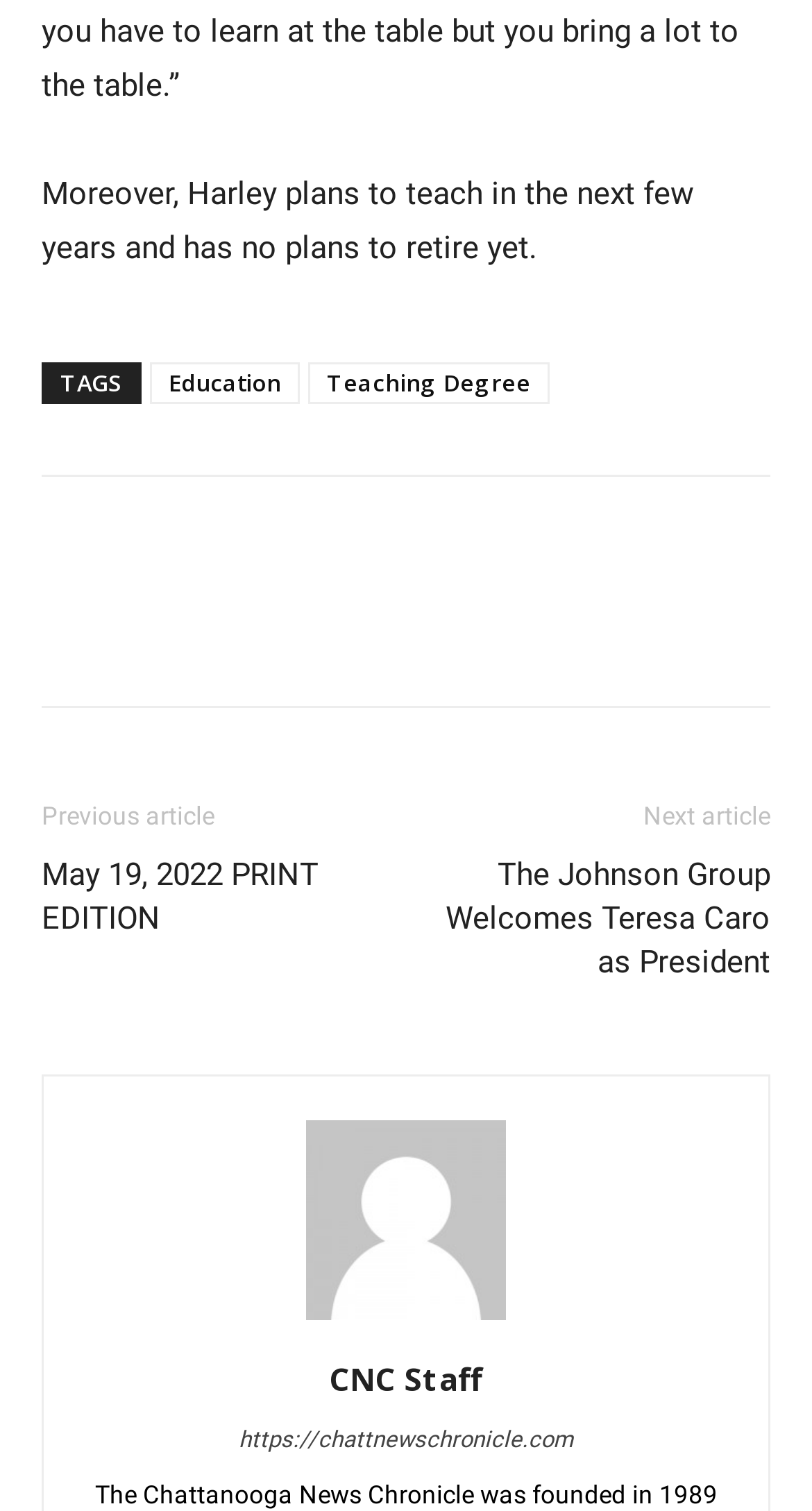Determine the bounding box coordinates for the area that should be clicked to carry out the following instruction: "Click on the 'Teaching Degree' link".

[0.379, 0.24, 0.677, 0.268]